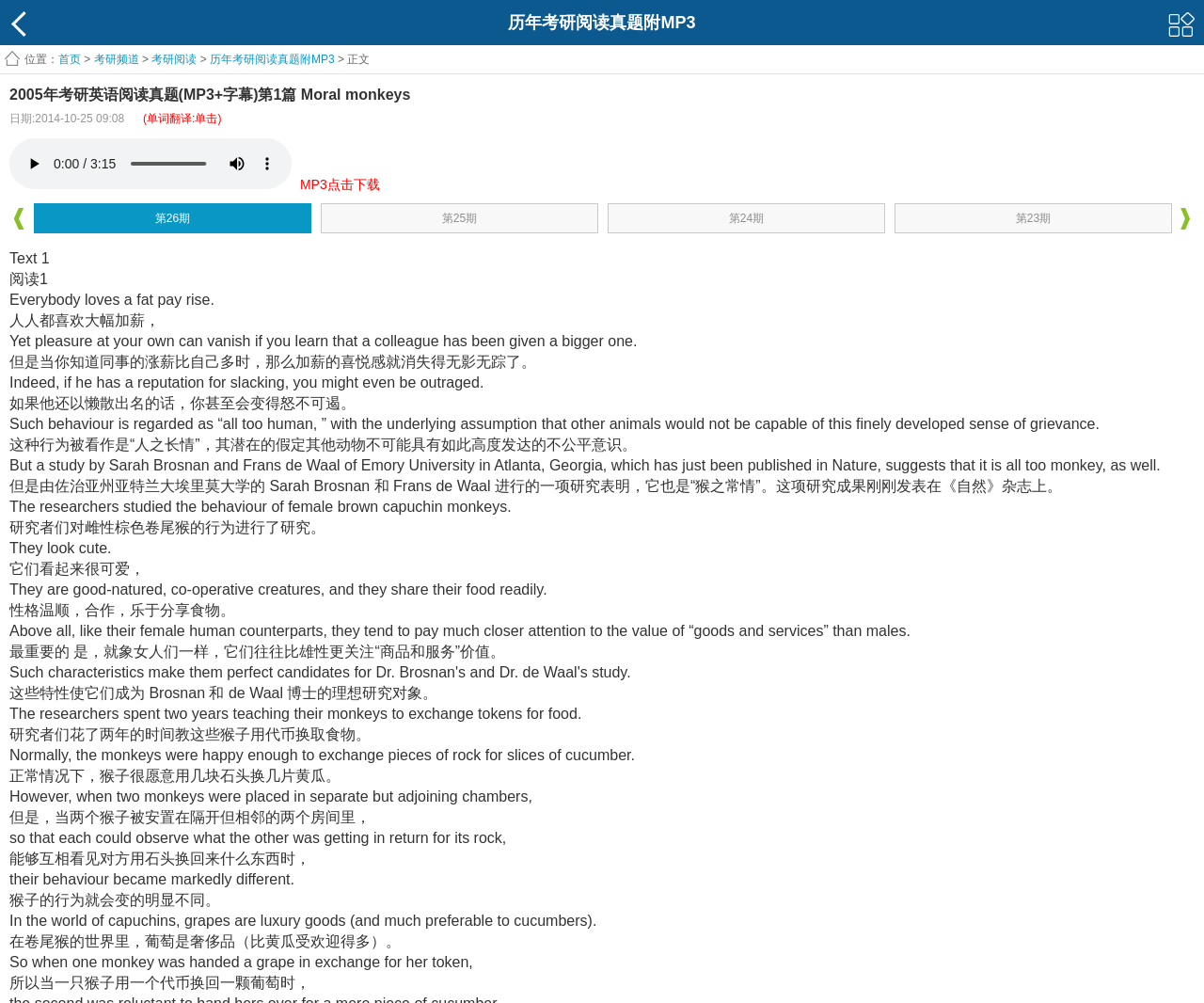Respond to the question below with a single word or phrase:
What is the topic of this webpage?

Moral monkeys